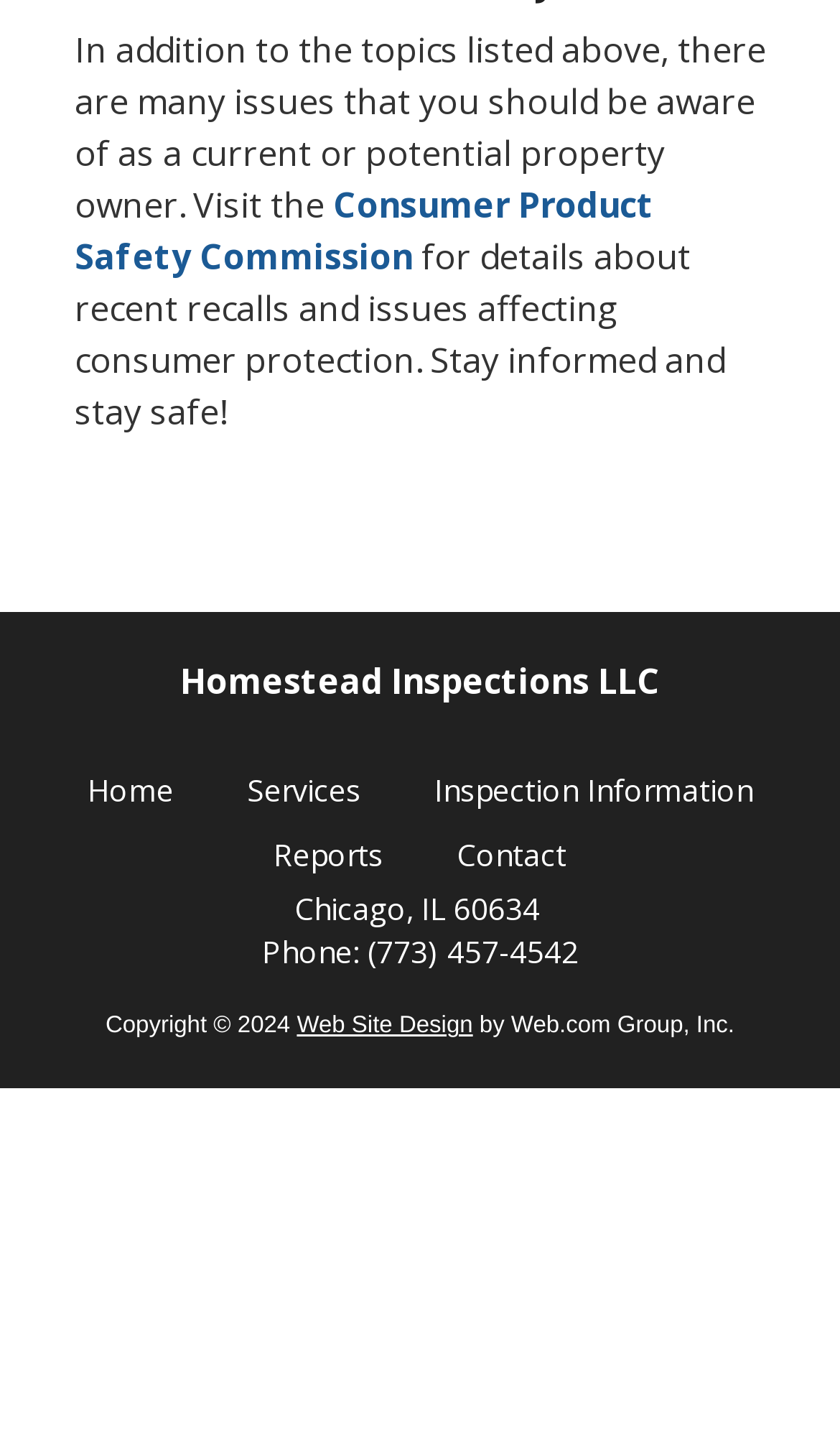What is the phone number of the company?
Based on the image, answer the question in a detailed manner.

The phone number can be found in the top section of the webpage, within the table cell that contains the company's information, including its address and phone number.